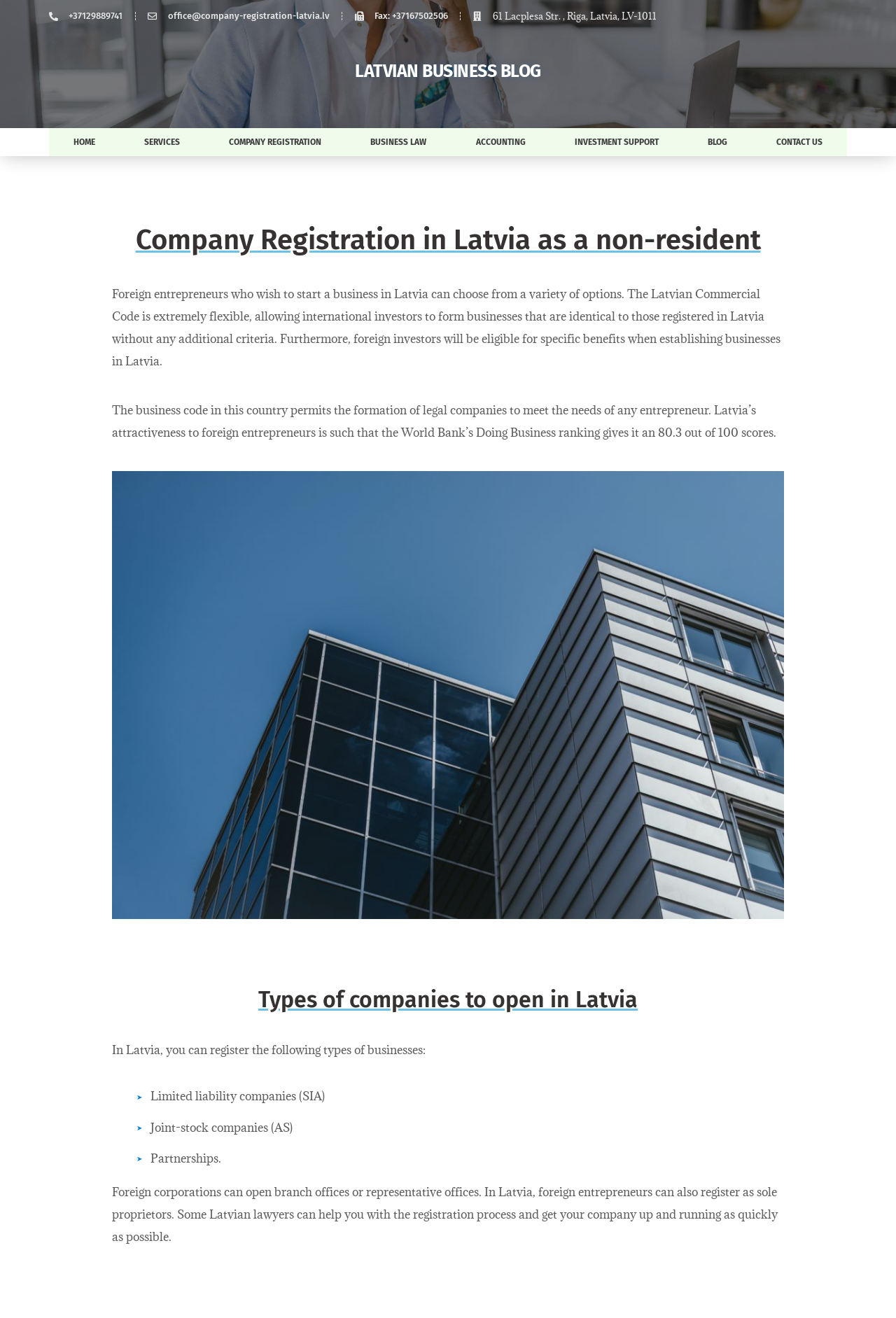Based on the image, give a detailed response to the question: What is the benefit of establishing a business in Latvia?

According to the webpage, foreign investors will be eligible for specific benefits when establishing businesses in Latvia, as mentioned in the second static text element.